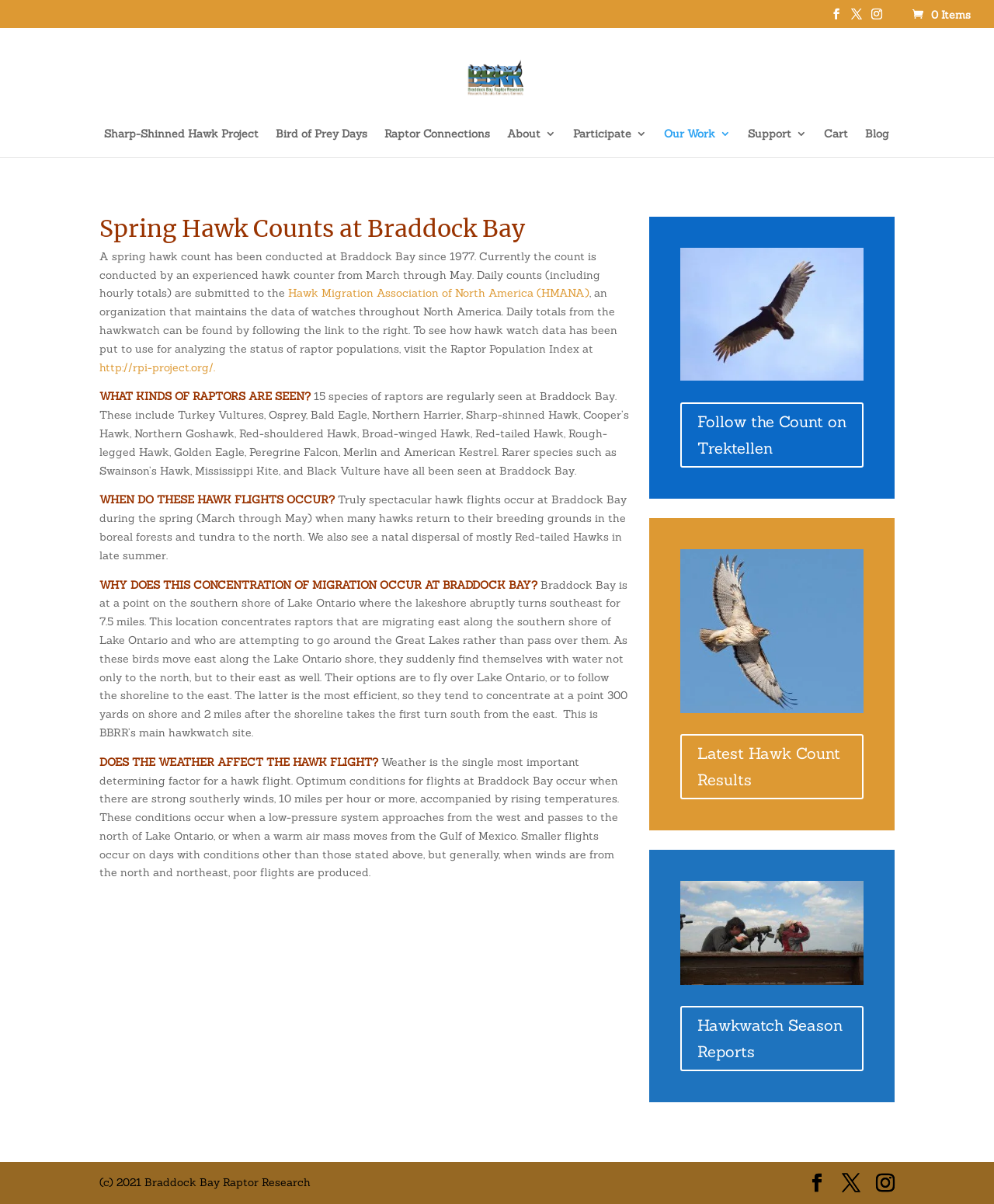Please find the bounding box coordinates for the clickable element needed to perform this instruction: "Read about the Sharp-Shinned Hawk Project".

[0.104, 0.106, 0.26, 0.13]